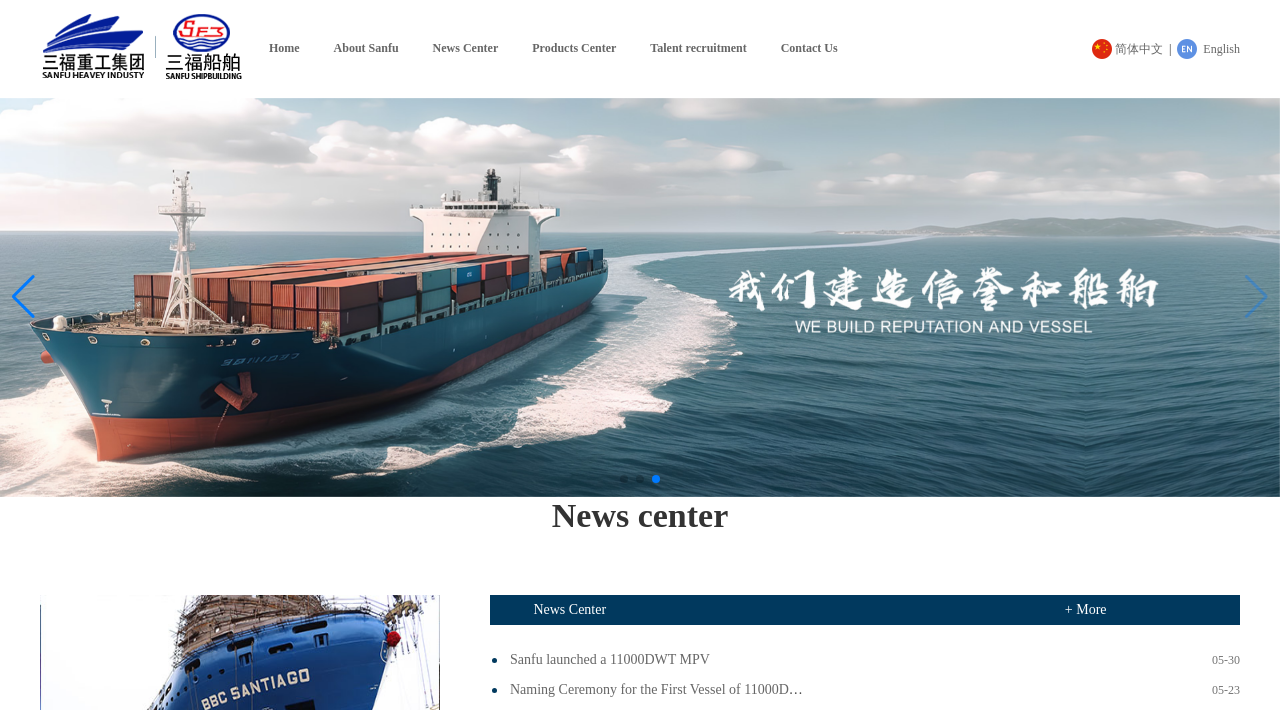Could you highlight the region that needs to be clicked to execute the instruction: "Go to next slide"?

[0.971, 0.388, 0.992, 0.45]